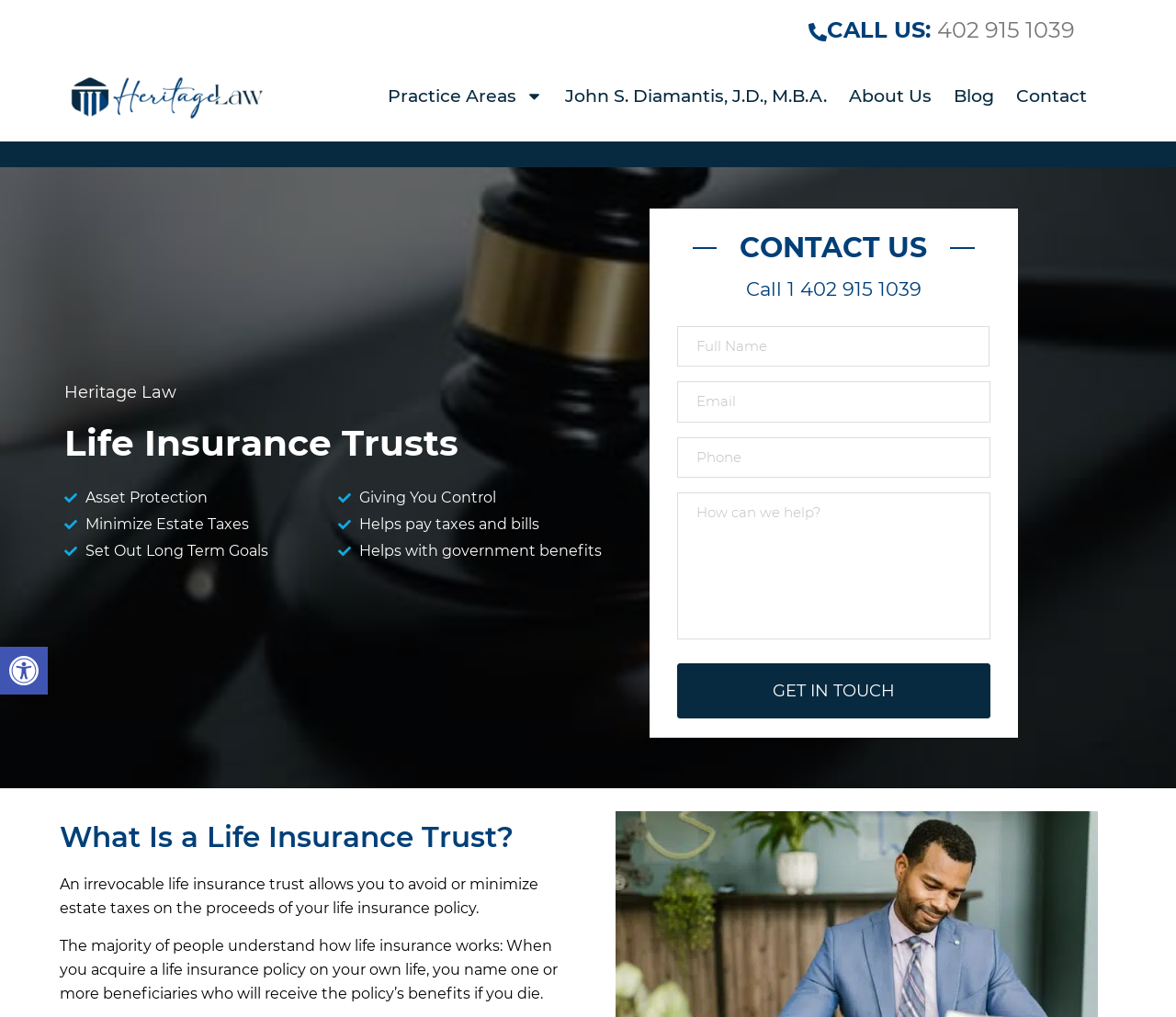Find the bounding box coordinates of the area to click in order to follow the instruction: "Click the 'Practice Areas' link".

[0.32, 0.074, 0.471, 0.115]